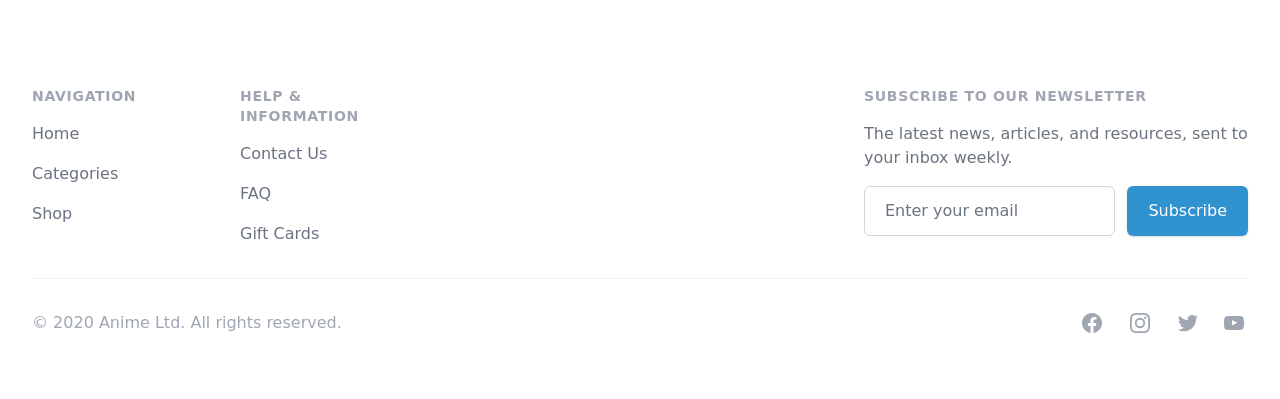Given the element description "name="subscribe" value="Subscribe"" in the screenshot, predict the bounding box coordinates of that UI element.

[0.881, 0.466, 0.975, 0.591]